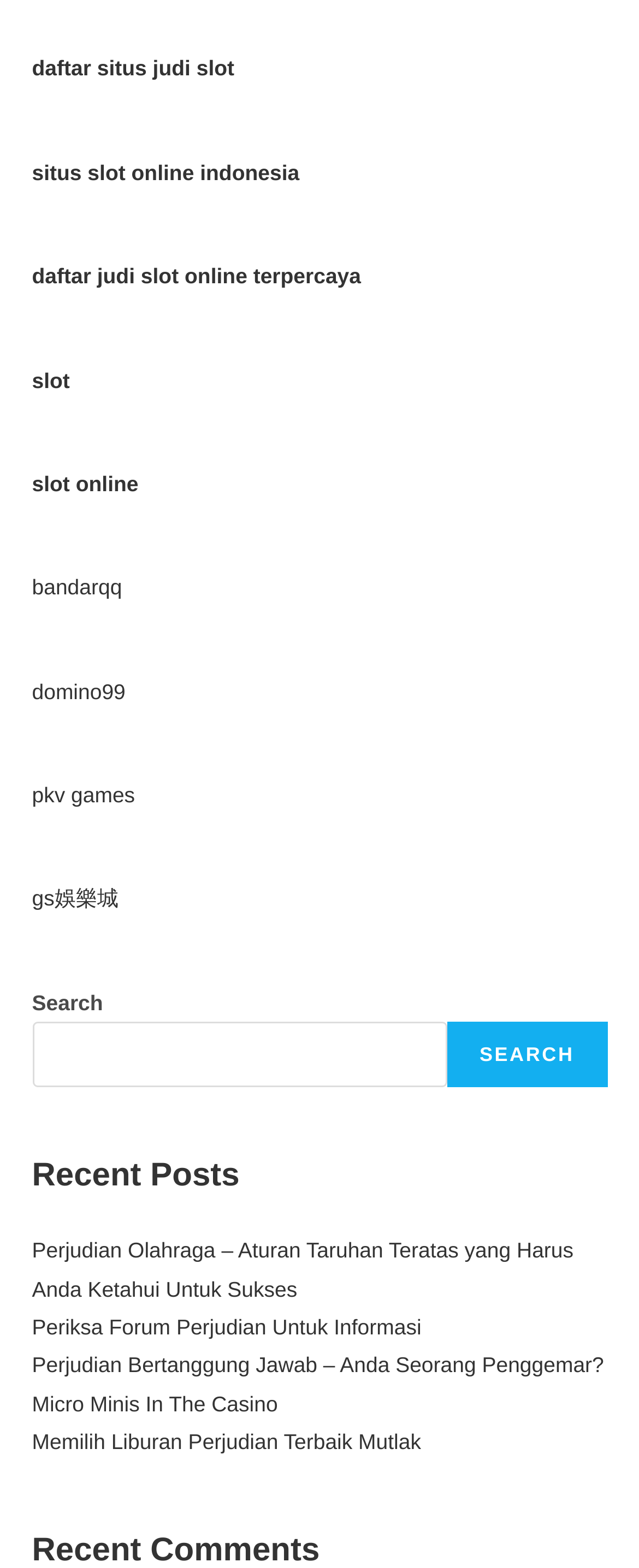Answer the following query with a single word or phrase:
What is the purpose of the search box?

To search